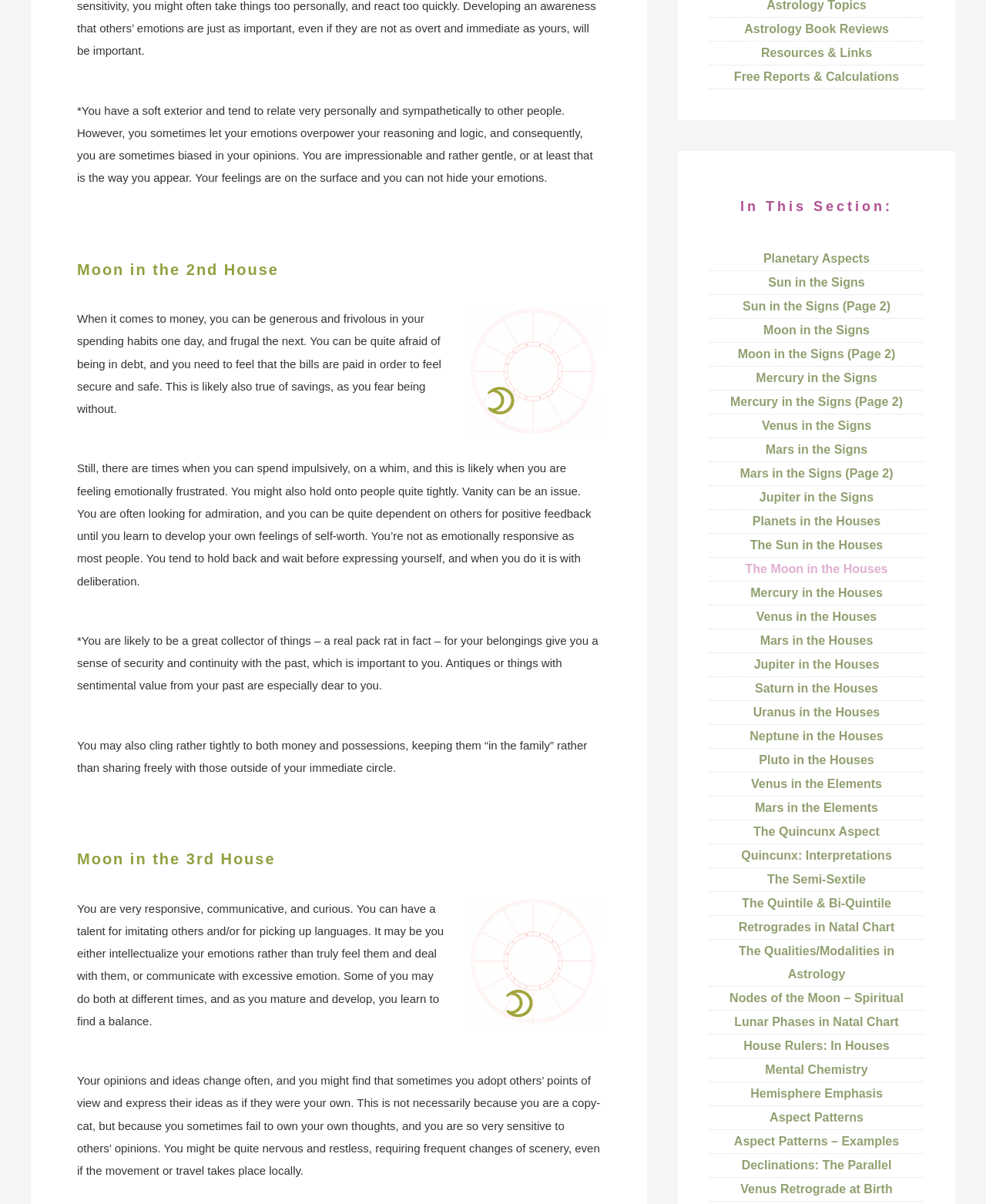Locate the bounding box coordinates of the region to be clicked to comply with the following instruction: "Learn about Planetary Aspects". The coordinates must be four float numbers between 0 and 1, in the form [left, top, right, bottom].

[0.774, 0.209, 0.882, 0.22]